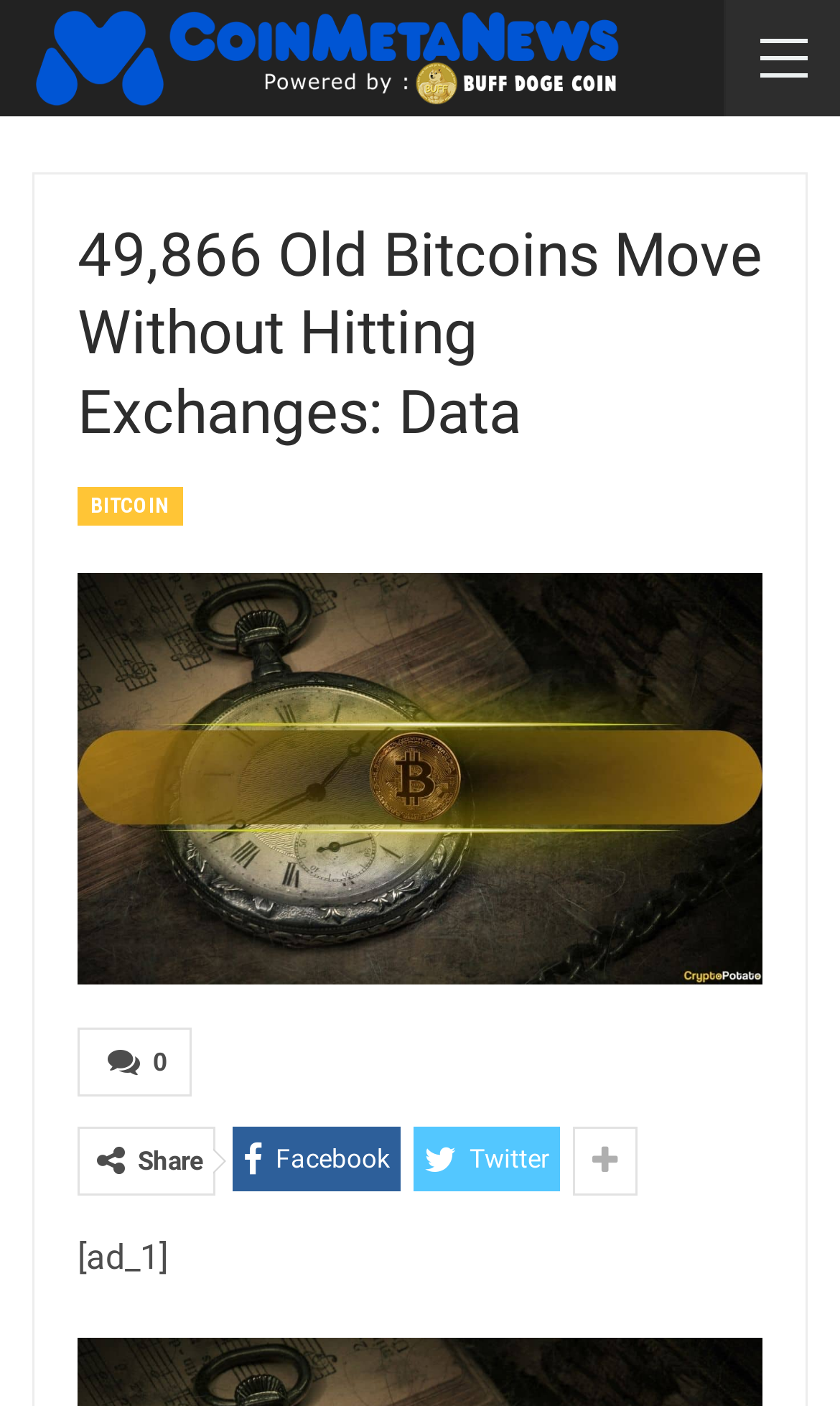What is the purpose of the 'Share' button?
Answer the question using a single word or phrase, according to the image.

To share the article